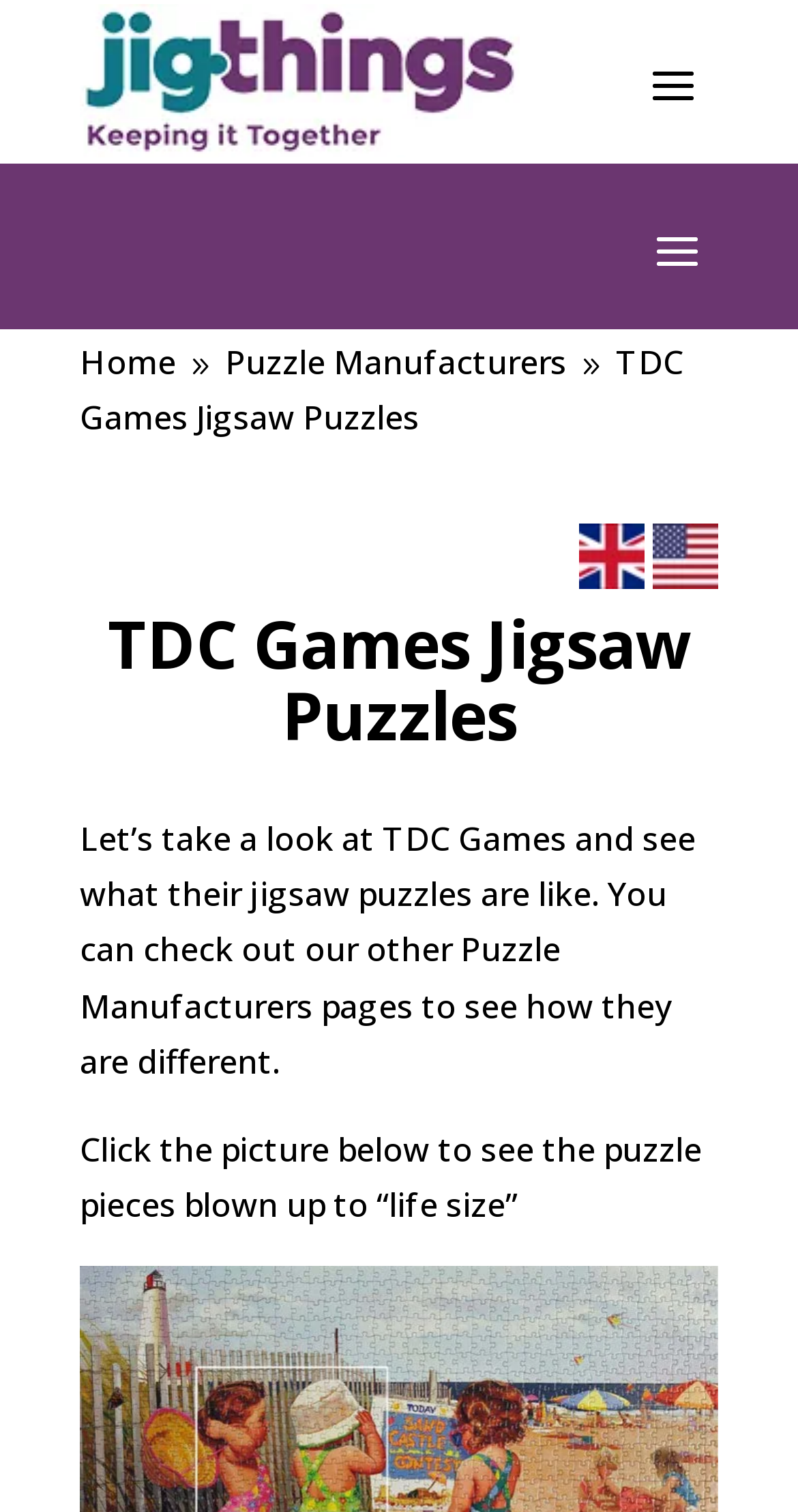Please determine the bounding box coordinates for the UI element described here. Use the format (top-left x, top-left y, bottom-right x, bottom-right y) with values bounded between 0 and 1: Puzzle Manufacturers

[0.282, 0.225, 0.71, 0.254]